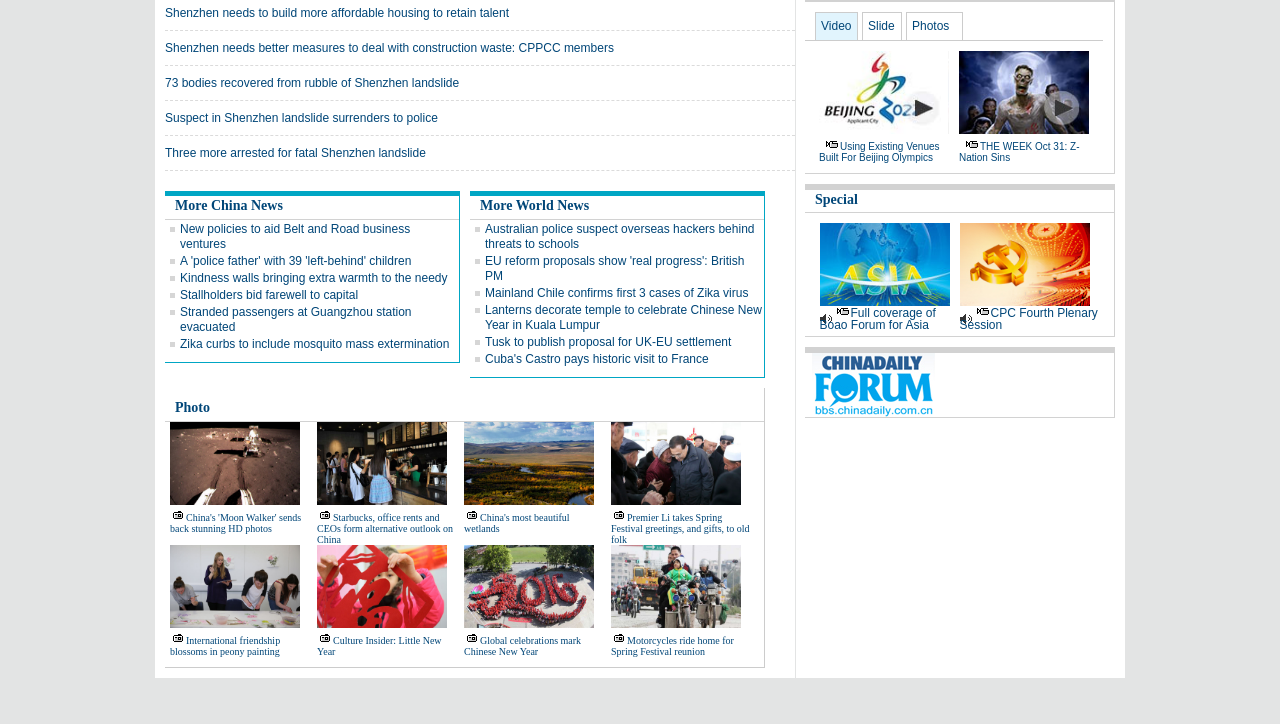Locate the bounding box coordinates of the area you need to click to fulfill this instruction: 'Watch 'Video''. The coordinates must be in the form of four float numbers ranging from 0 to 1: [left, top, right, bottom].

[0.637, 0.017, 0.67, 0.055]